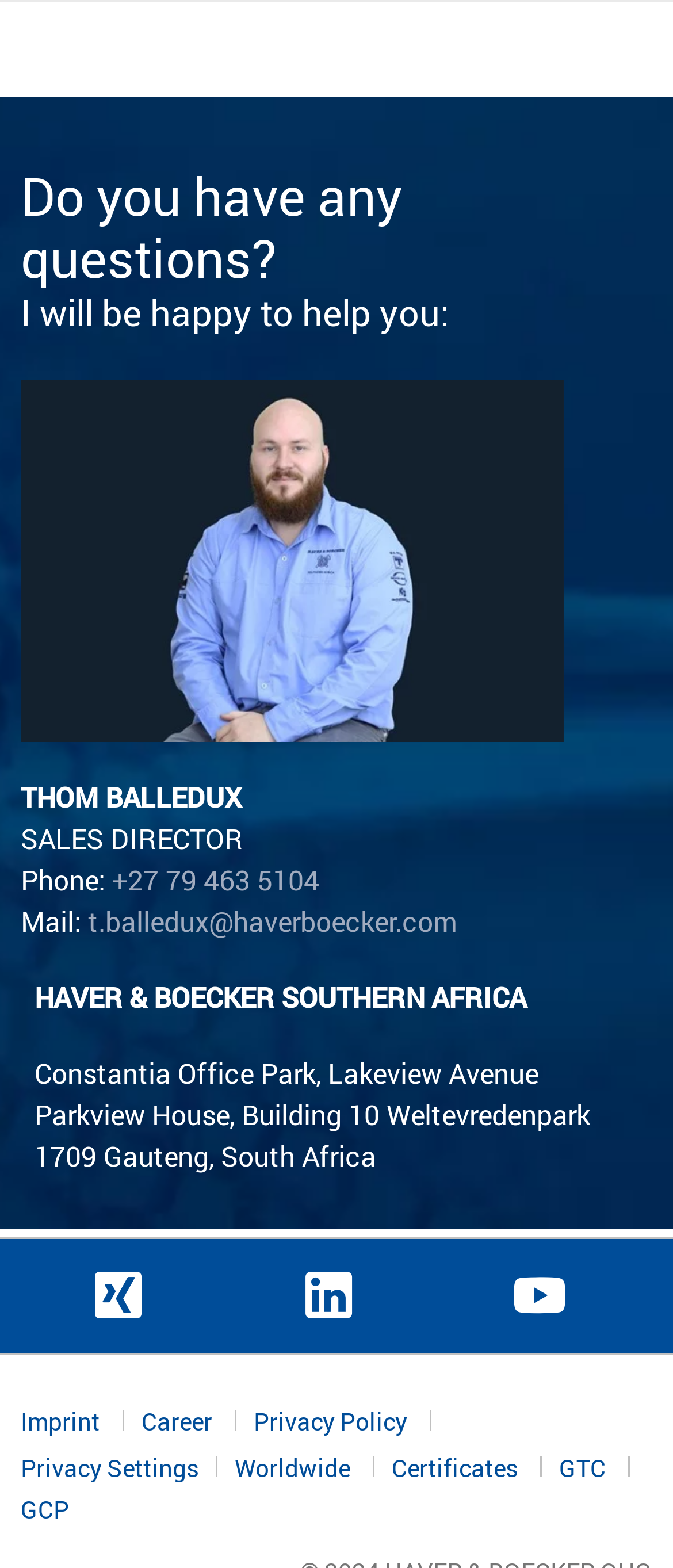Determine the bounding box coordinates of the region I should click to achieve the following instruction: "Call the sales director". Ensure the bounding box coordinates are four float numbers between 0 and 1, i.e., [left, top, right, bottom].

[0.167, 0.549, 0.474, 0.573]